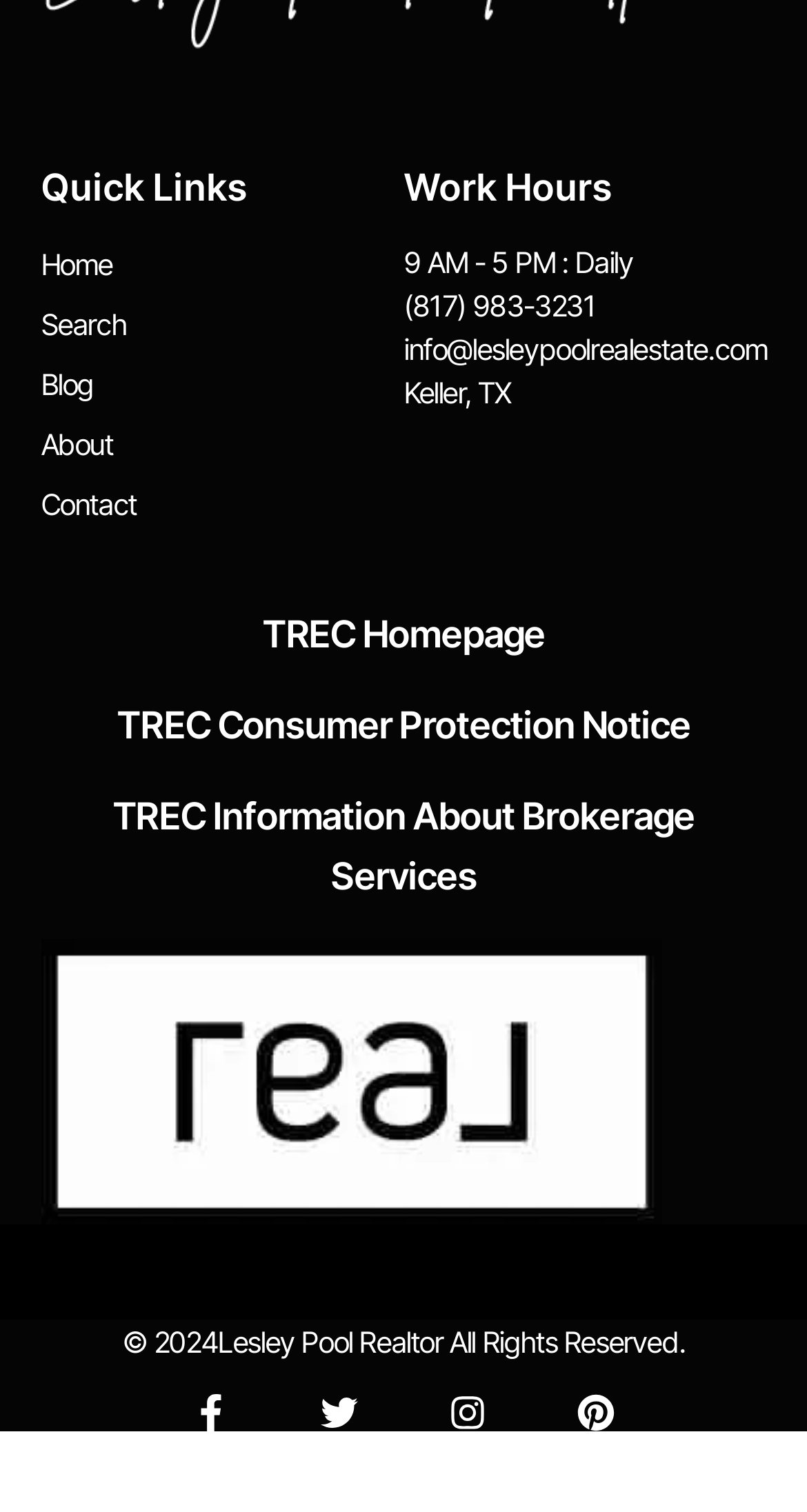Locate the bounding box coordinates of the UI element described by: "TREC Homepage". The bounding box coordinates should consist of four float numbers between 0 and 1, i.e., [left, top, right, bottom].

[0.324, 0.405, 0.676, 0.434]